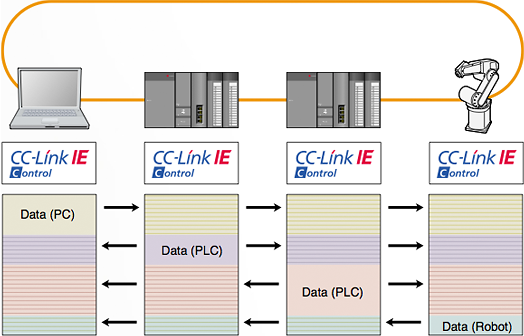Can you look at the image and give a comprehensive answer to the question:
What is the robotic arm used for?

The robotic arm is used to highlight the network's capability to communicate with robotics, emphasizing the data exchange for operational efficiency, which is a key feature of the CC-Link IE technology.